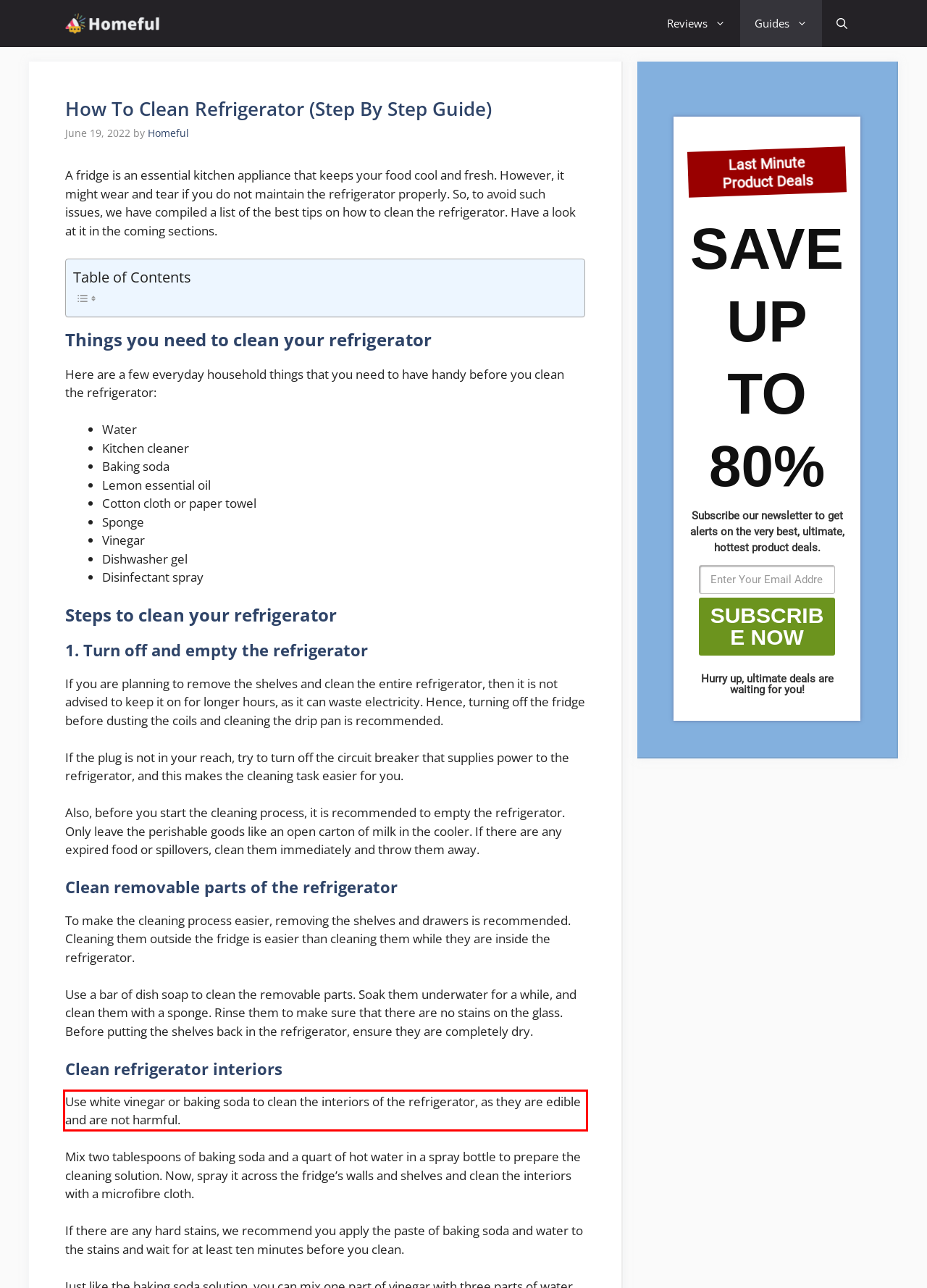Please analyze the screenshot of a webpage and extract the text content within the red bounding box using OCR.

Use white vinegar or baking soda to clean the interiors of the refrigerator, as they are edible and are not harmful.